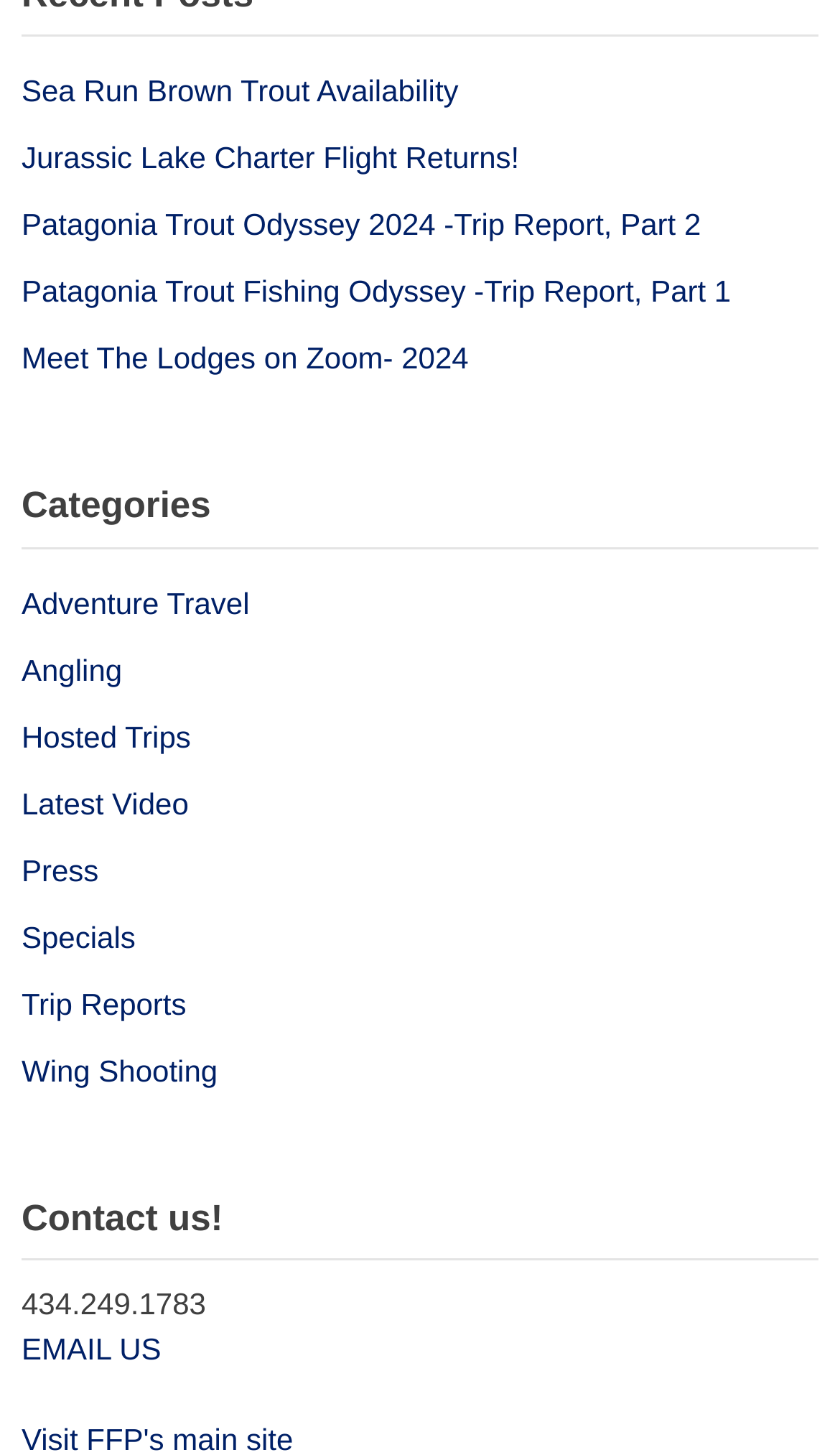Please indicate the bounding box coordinates for the clickable area to complete the following task: "Click on Sea Run Brown Trout Availability". The coordinates should be specified as four float numbers between 0 and 1, i.e., [left, top, right, bottom].

[0.026, 0.051, 0.546, 0.075]